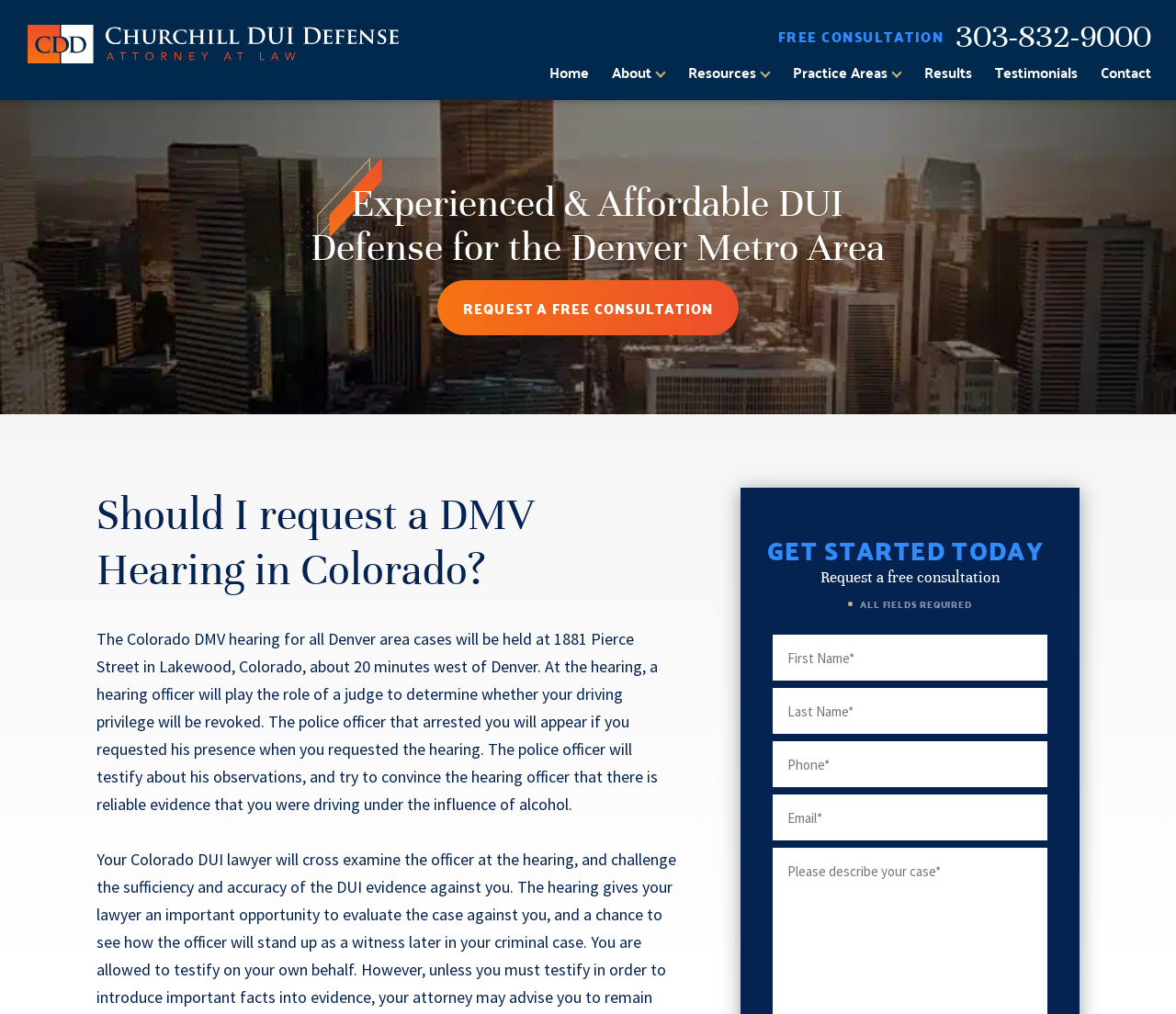Identify the bounding box coordinates for the UI element described by the following text: "Request a free consultation". Provide the coordinates as four float numbers between 0 and 1, in the format [left, top, right, bottom].

[0.372, 0.276, 0.628, 0.331]